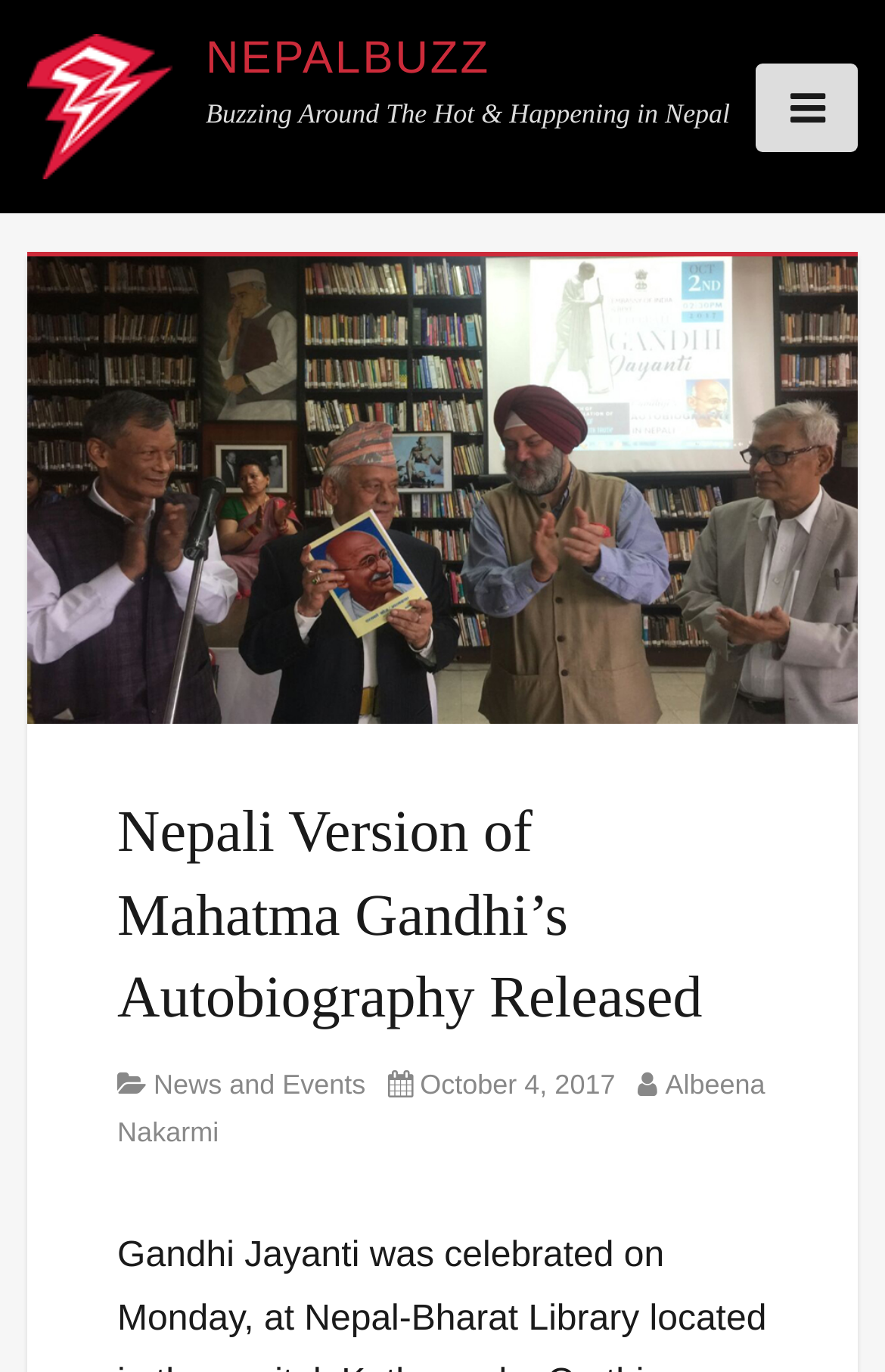Produce an elaborate caption capturing the essence of the webpage.

The webpage is about the release of the Nepali version of Mahatma Gandhi's autobiography, "The Story of My Experiments with Truth", on the occasion of Gandhi Jayanti. 

At the top left, there is a logo of "NepalBuzz" accompanied by a link to the website. To the right of the logo, there is a heading that reads "NEPALBUZZ" and a tagline "Buzzing Around The Hot & Happening in Nepal". 

On the top right, there is a button with an icon. Below the button, there is a large image that takes up most of the width of the page, with a caption "Nepali Version of Mahatma Gandhi’s Autobiography Released. Image Source: DD news". 

Below the image, there is a heading that reads "Nepali Version of Mahatma Gandhi’s Autobiography Released". Under the heading, there are several pieces of information, including a category label, a link to "News and Events", a "Posted on" label with a date "October 4, 2017", and an "Author" label with a link to "Albeena Nakarmi".